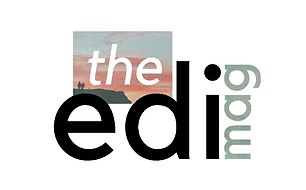Answer the question with a brief word or phrase:
What is suggested by the subtle image in the background?

Exploration or creative expression